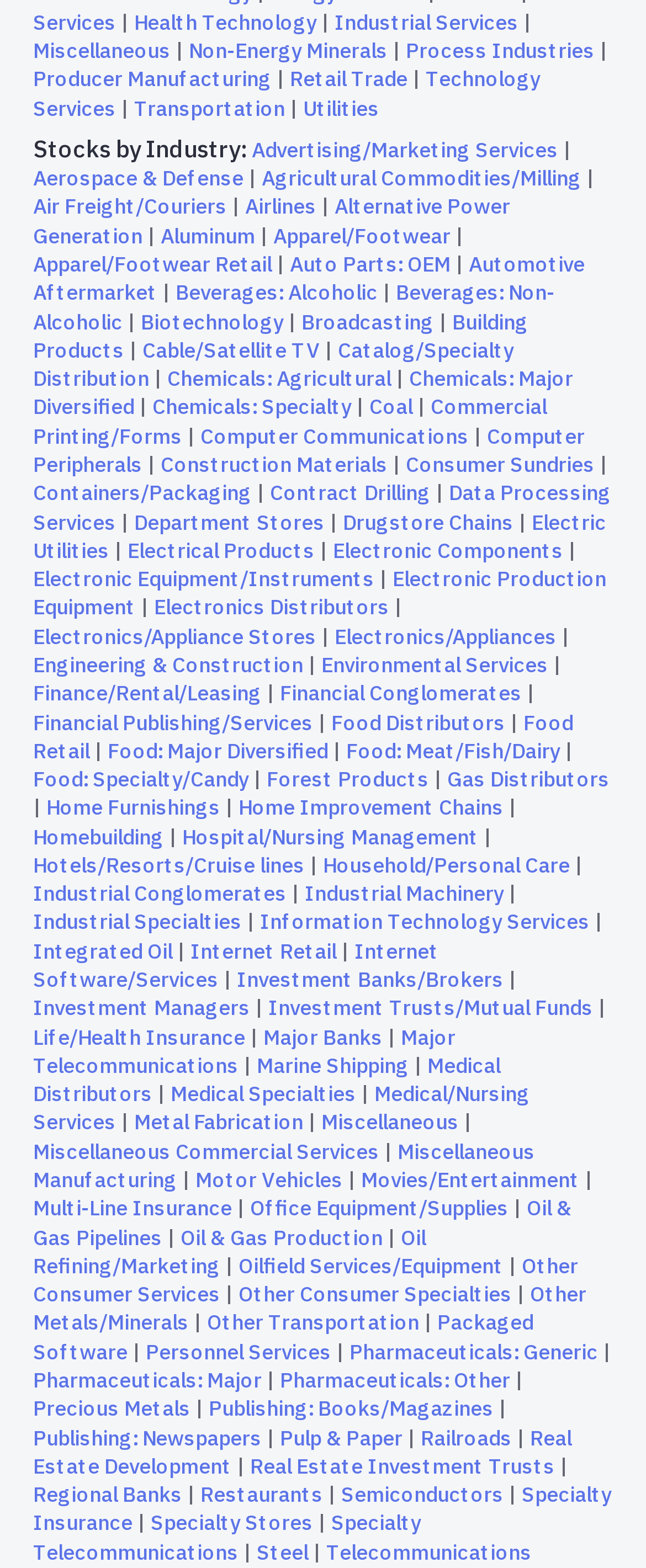What is the position of 'Utilities' link relative to 'Transportation' link?
Refer to the image and give a detailed response to the question.

By comparing the y1 and y2 coordinates of the bounding box of 'Utilities' and 'Transportation' links, I found that 'Utilities' link has a larger y1 and y2 value, which means it is positioned below 'Transportation' link.